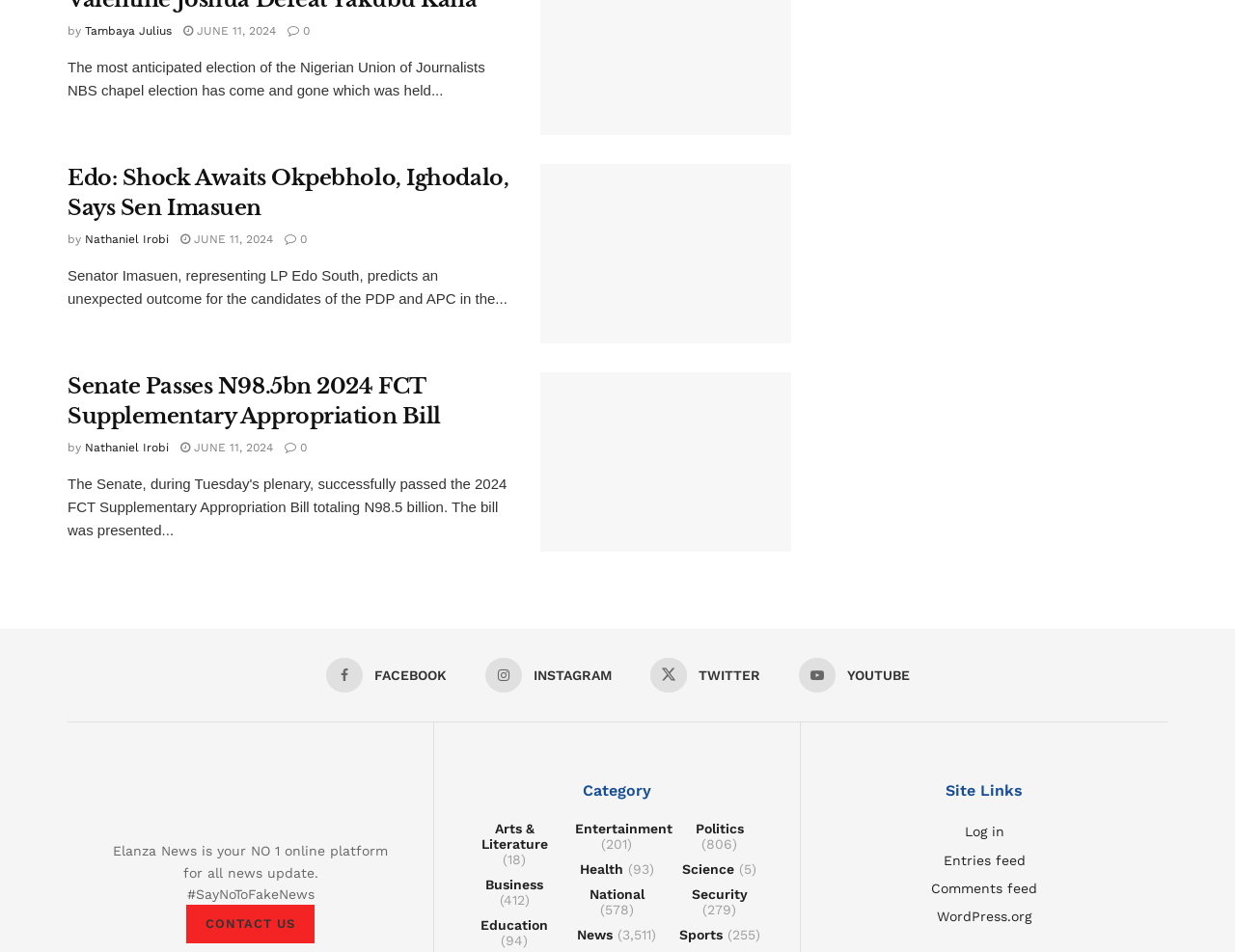Identify the bounding box for the UI element described as: "June 11, 2024". The coordinates should be four float numbers between 0 and 1, i.e., [left, top, right, bottom].

[0.146, 0.463, 0.221, 0.477]